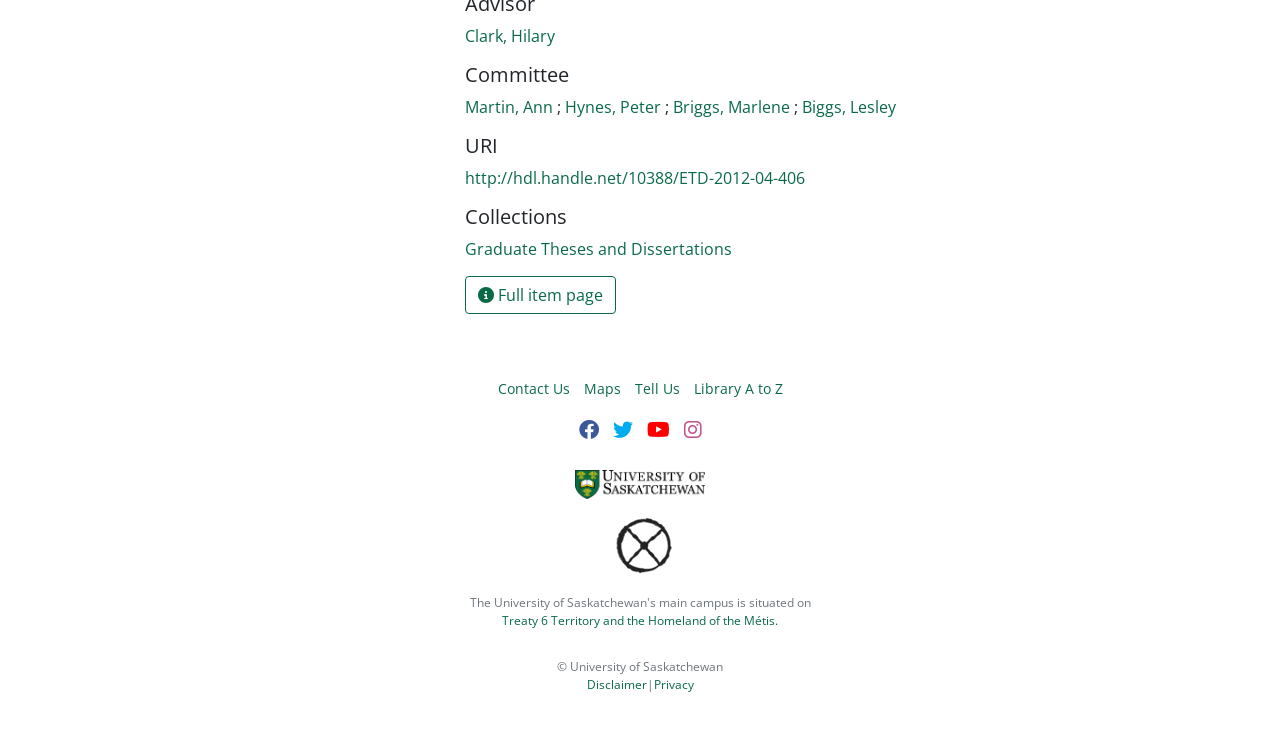Use the details in the image to answer the question thoroughly: 
What is the territory mentioned at the bottom of the webpage?

The territory mentioned at the bottom of the webpage can be found in the link element with the text 'Treaty 6 Territory and the Homeland of the Métis.' which is located near the copyright information.